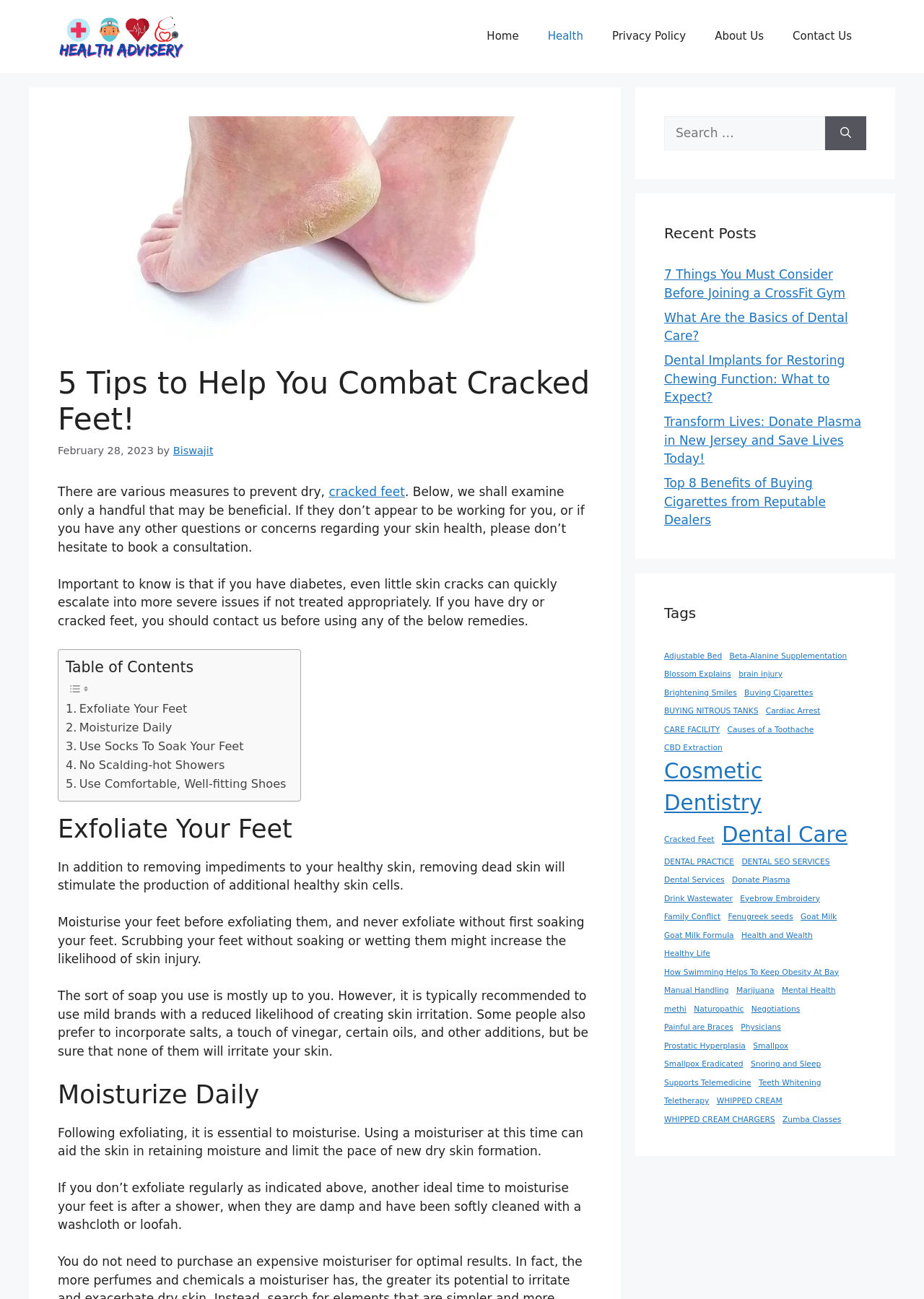What is the purpose of moisturizing?
Look at the image and respond with a single word or a short phrase.

To retain moisture